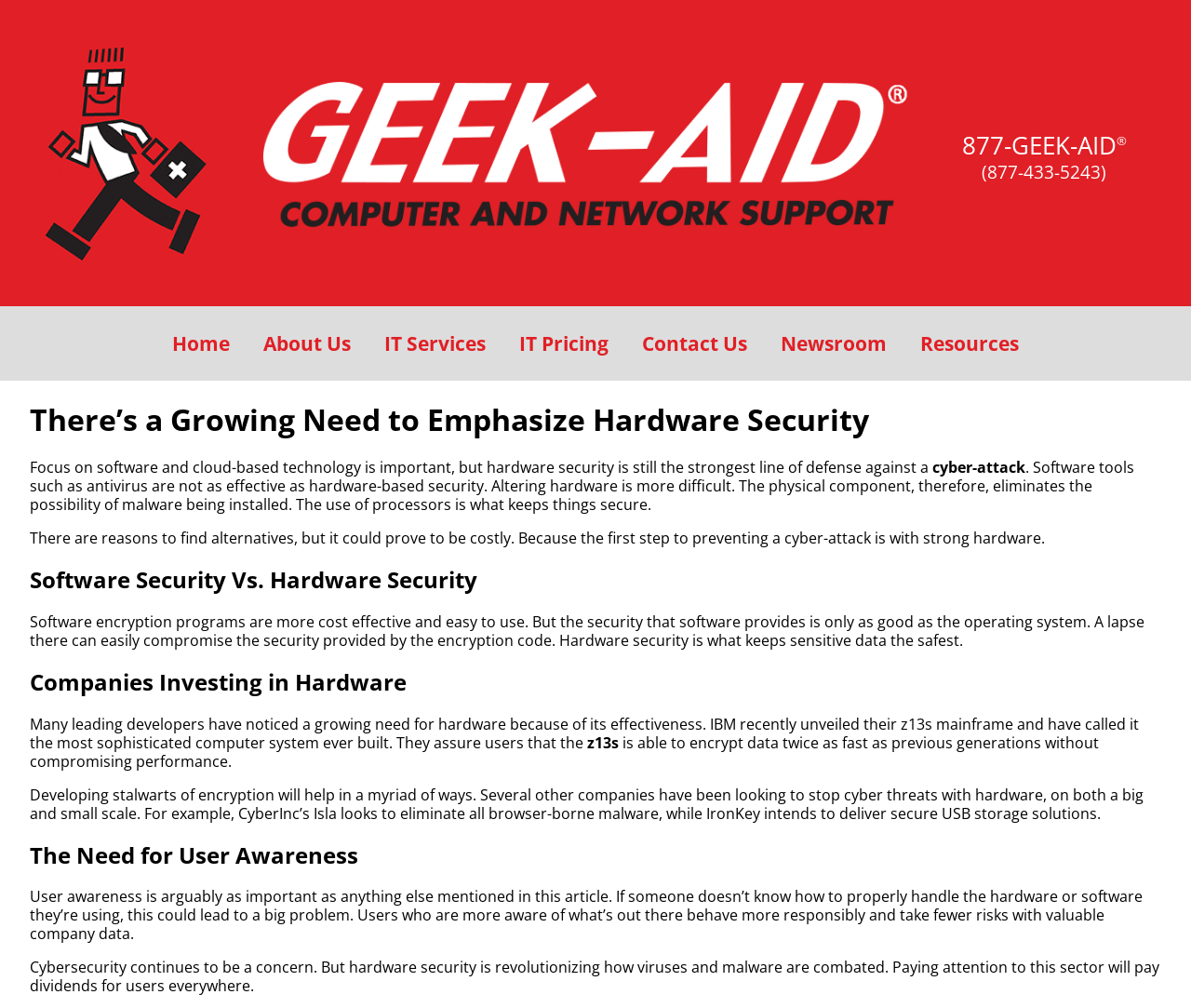What is the purpose of CyberInc's Isla?
Refer to the screenshot and deliver a thorough answer to the question presented.

According to the article, CyberInc's Isla is a hardware solution that aims to eliminate all browser-borne malware, which is a type of cyber threat.